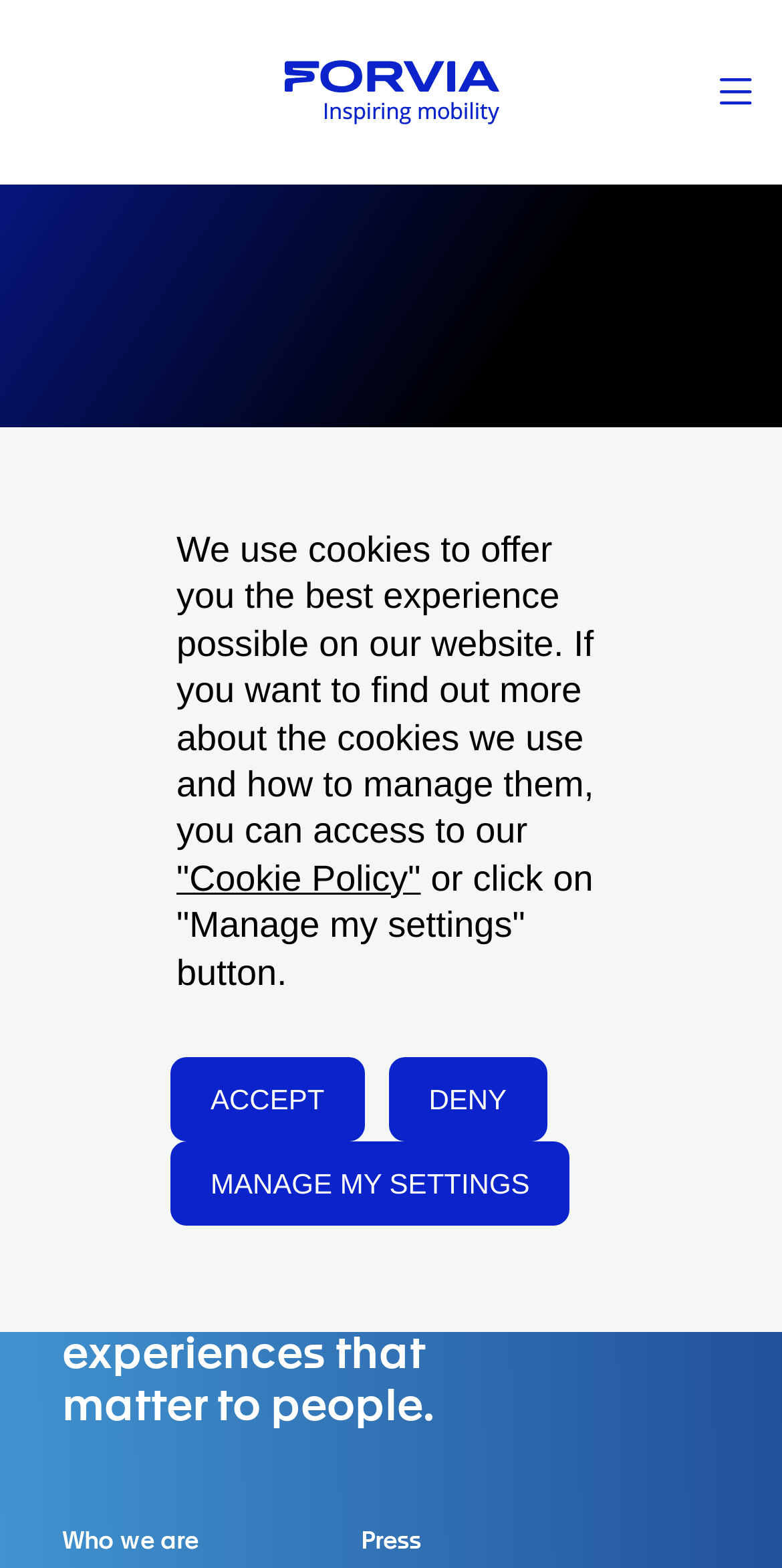Identify the bounding box coordinates of the section to be clicked to complete the task described by the following instruction: "Go to Who we are page". The coordinates should be four float numbers between 0 and 1, formatted as [left, top, right, bottom].

[0.103, 0.251, 0.426, 0.284]